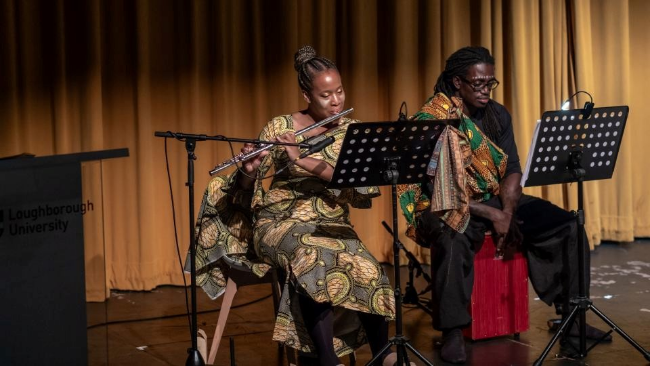What is the atmosphere of the event?
Please provide a comprehensive answer based on the information in the image.

The atmosphere of the event is intimate because the caption describes the warm lighting and soft drapes of the background as enhancing the intimate atmosphere, suggesting that the event is a cozy and personal gathering.